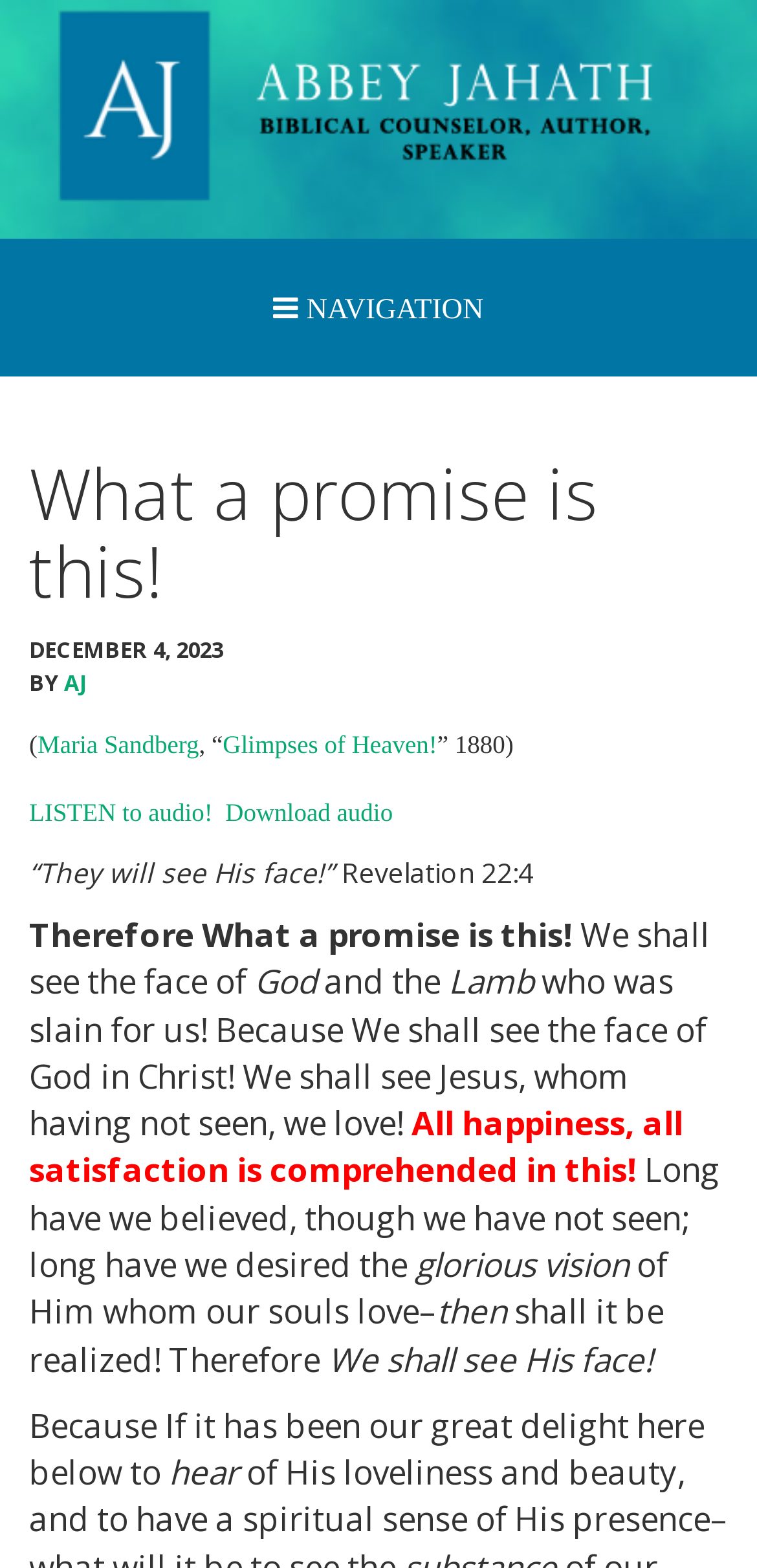Using the provided description Monogram gifts, find the bounding box coordinates for the UI element. Provide the coordinates in (top-left x, top-left y, bottom-right x, bottom-right y) format, ensuring all values are between 0 and 1.

None